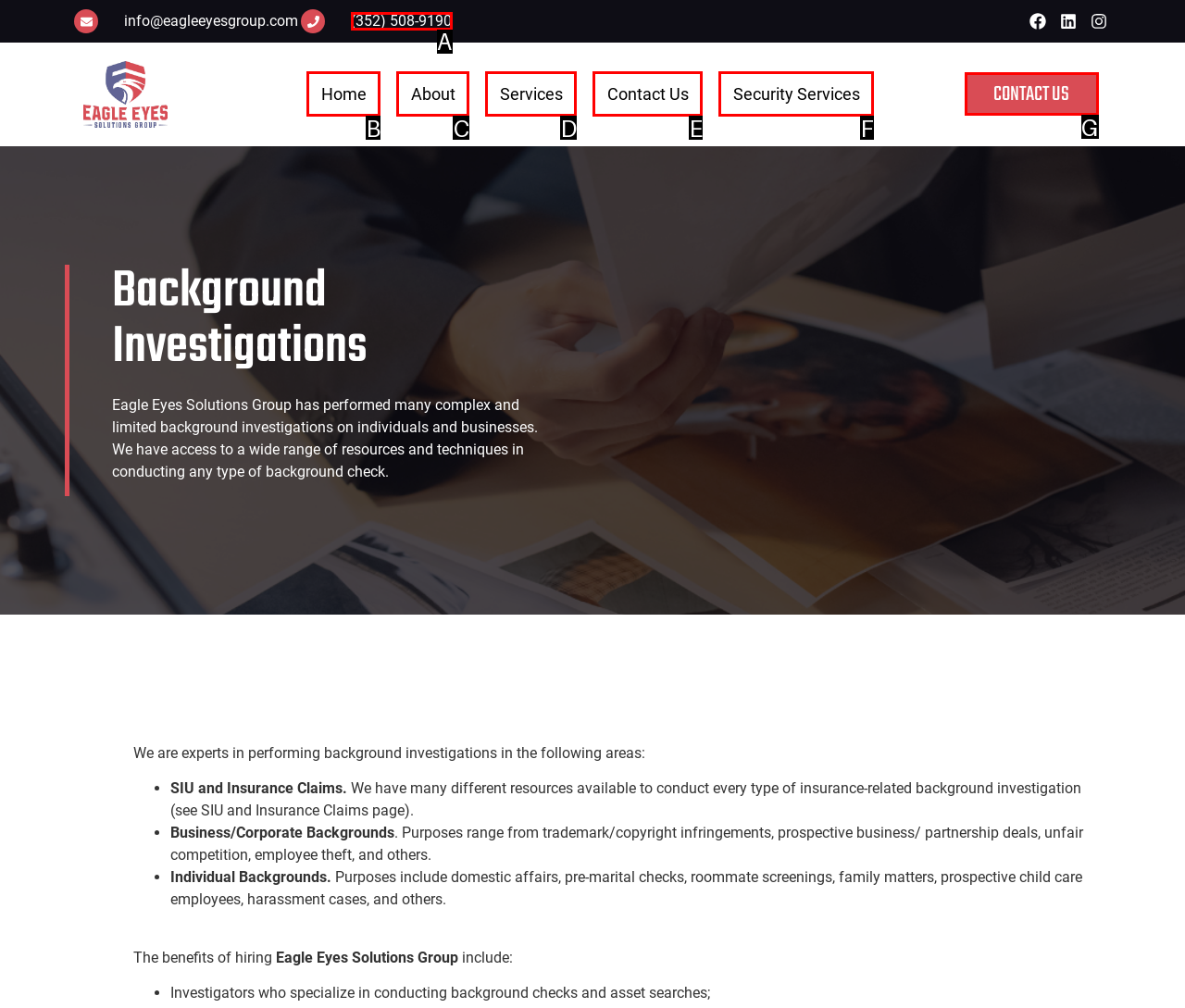Identify the UI element that corresponds to this description: Contact Us
Respond with the letter of the correct option.

G